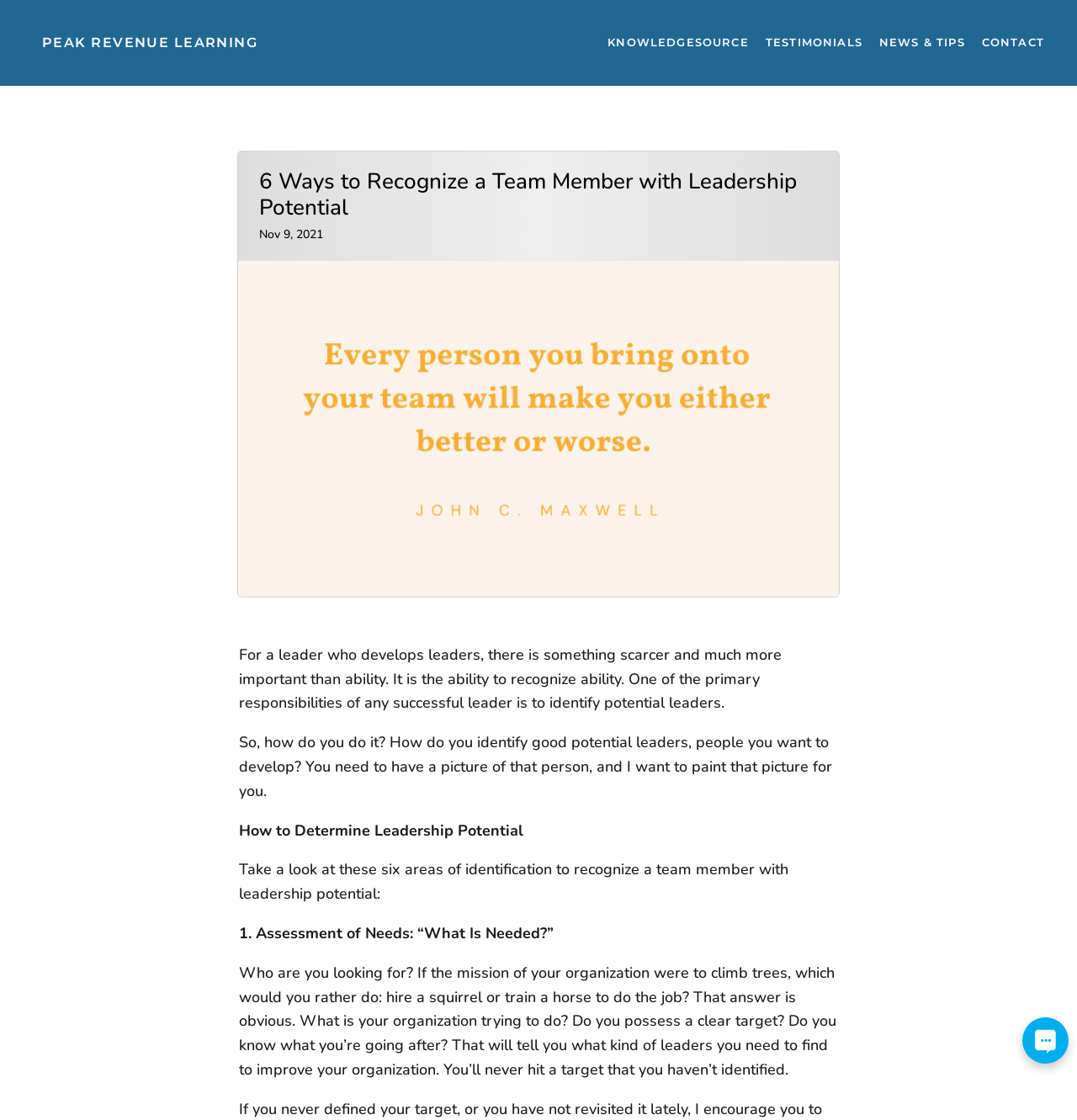Given the element description "aria-label="Live Chat"" in the screenshot, predict the bounding box coordinates of that UI element.

[0.945, 0.905, 0.992, 0.95]